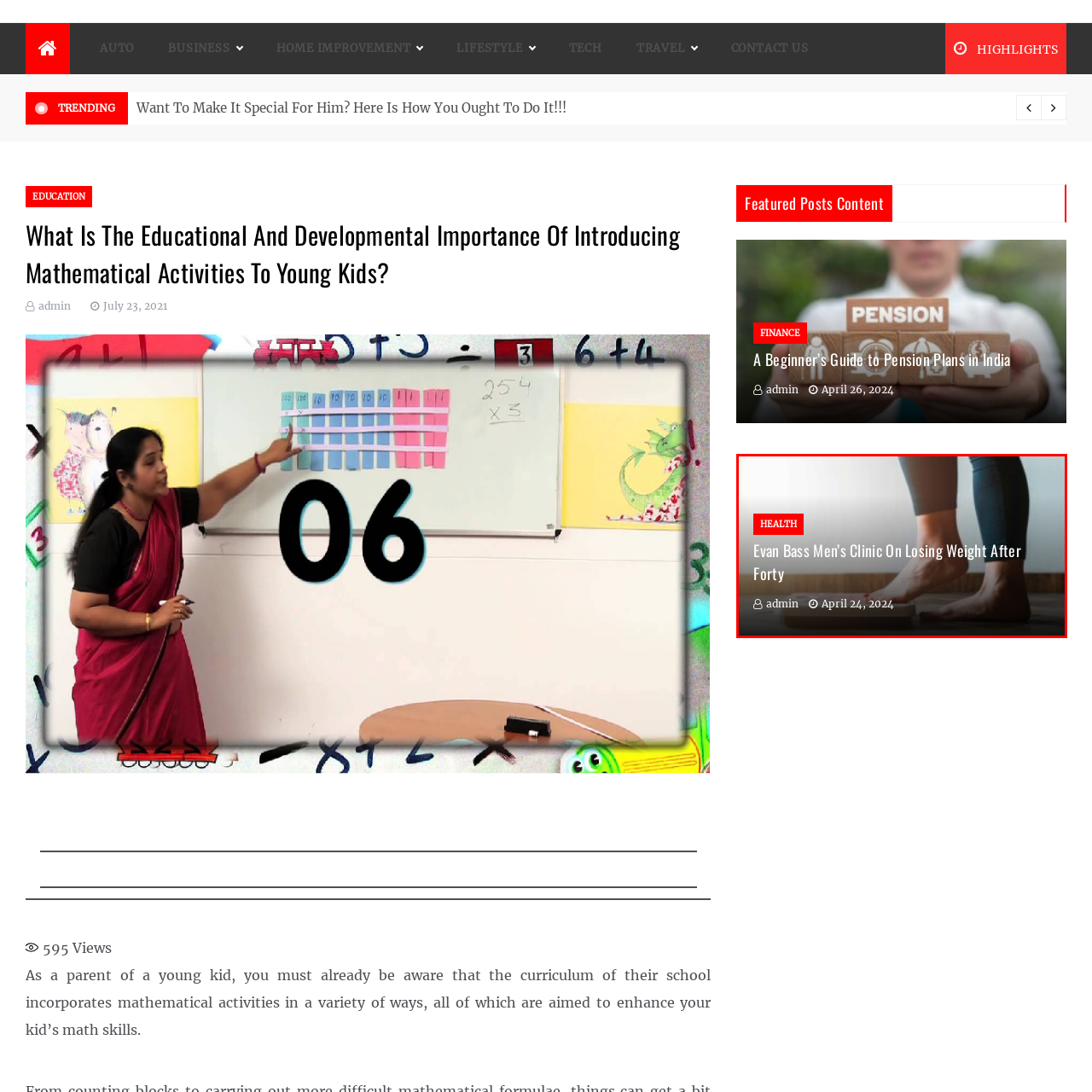What is the title of the article?  
Look closely at the image marked by the red border and give a detailed response rooted in the visual details found within the image.

The title of the article is 'Evan Bass Men’s Clinic On Losing Weight After Forty', which suggests that the article is about a clinic or resource that provides guidance on losing weight, specifically targeted towards men over the age of forty.